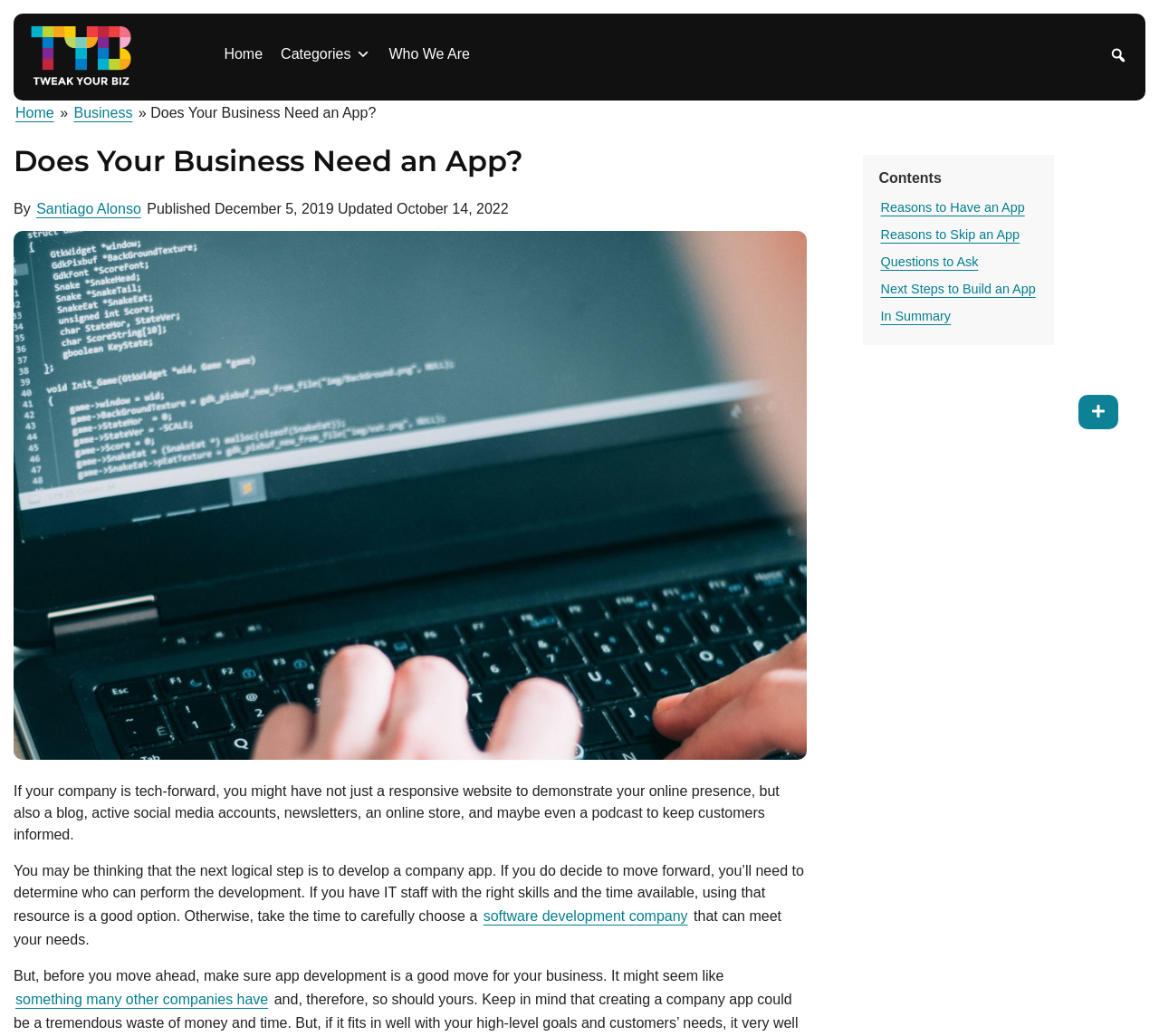What are the sections of the article?
By examining the image, provide a one-word or phrase answer.

Reasons to Have an App, Reasons to Skip an App, etc.